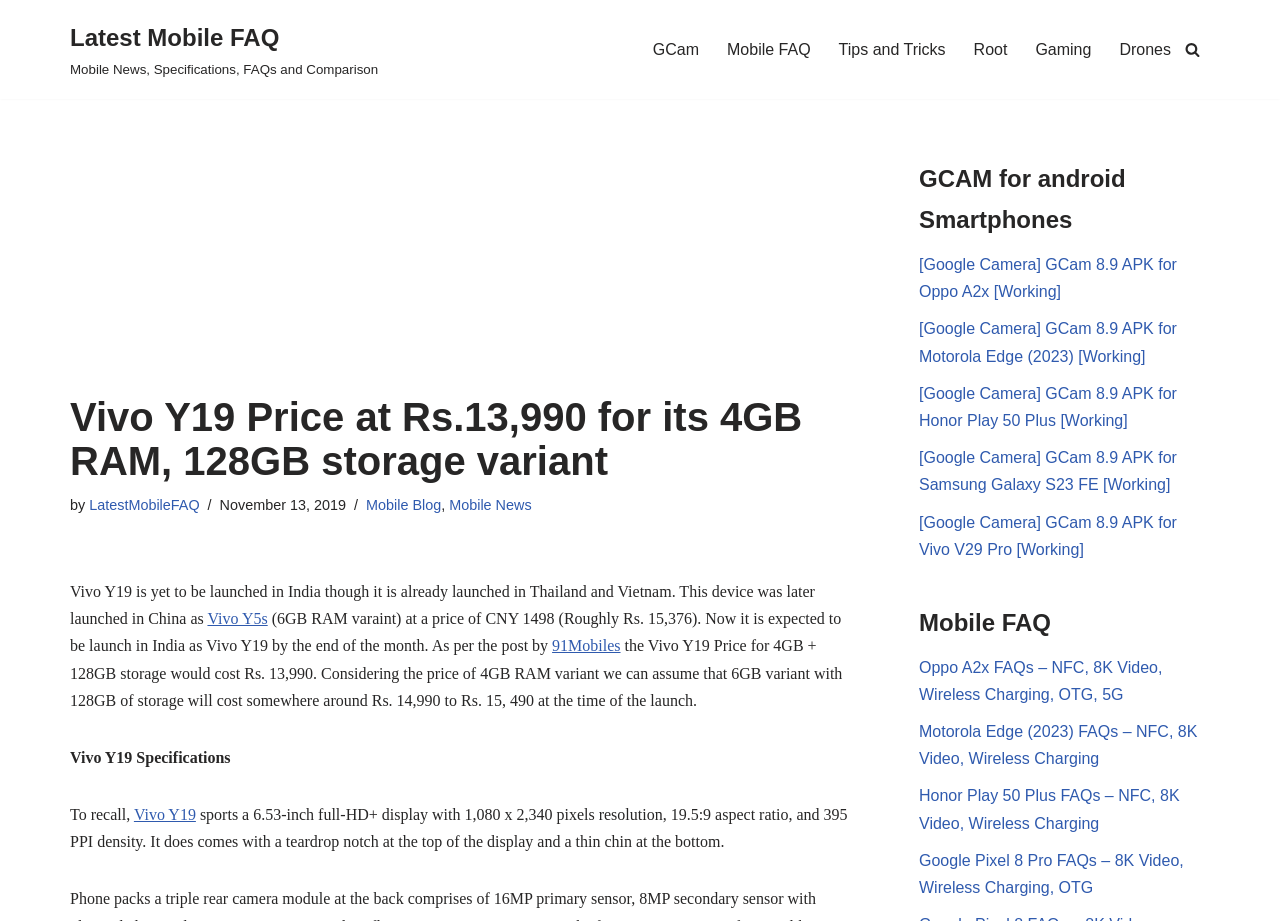What is the name of the website that posted about Vivo Y19's launch?
Kindly offer a detailed explanation using the data available in the image.

The webpage cites a post from 91Mobiles, which mentions the expected launch of Vivo Y19 in India. This information is provided in the paragraph that discusses the device's launch.